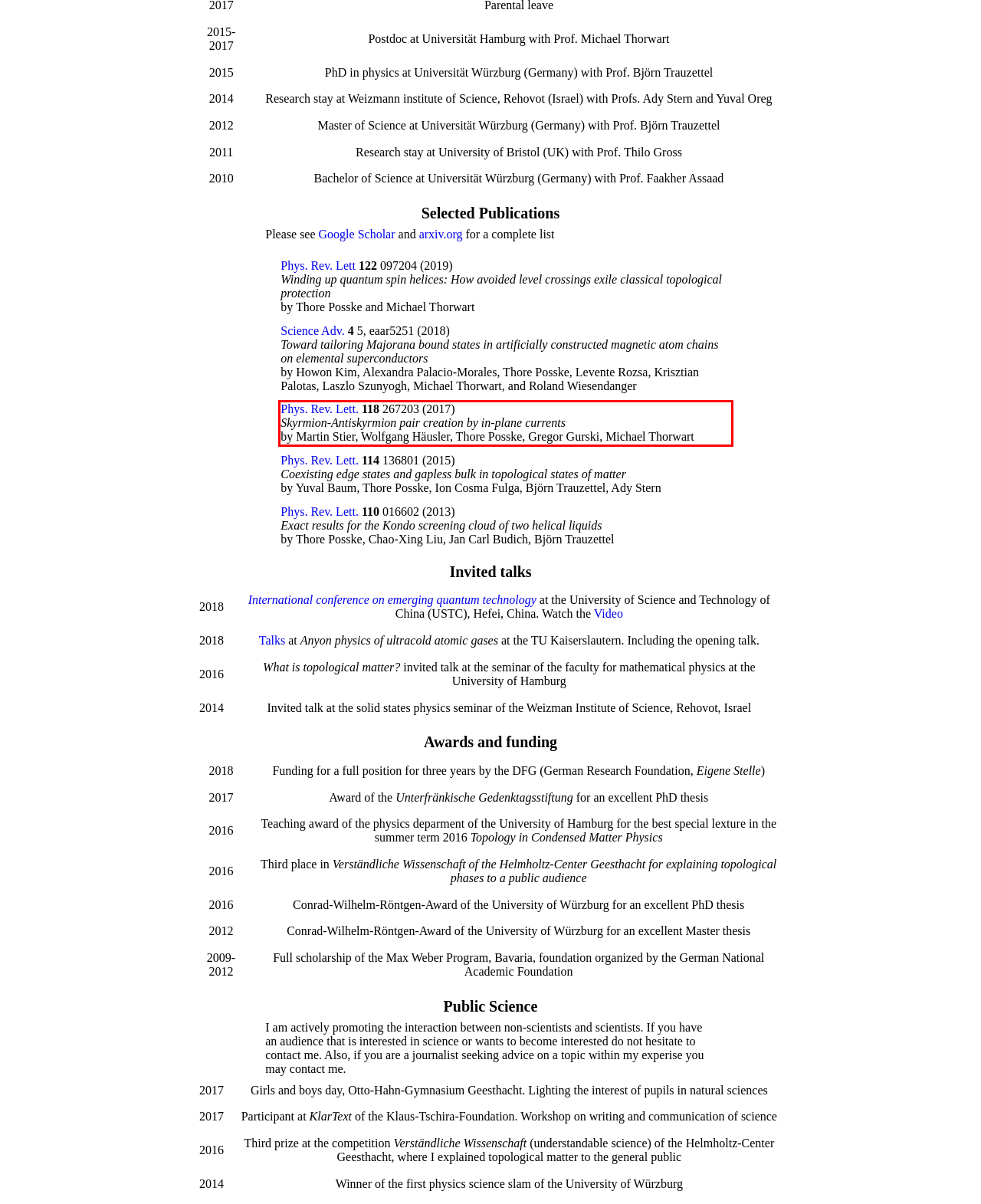Please take the screenshot of the webpage, find the red bounding box, and generate the text content that is within this red bounding box.

Phys. Rev. Lett. 118 267203 2017 Skyrmion-Antiskyrmion pair creation by in-plane currents Martin Stier, Wolfgang Häusler, Thore Posske, Gregor Gurski, Michael Thorwart